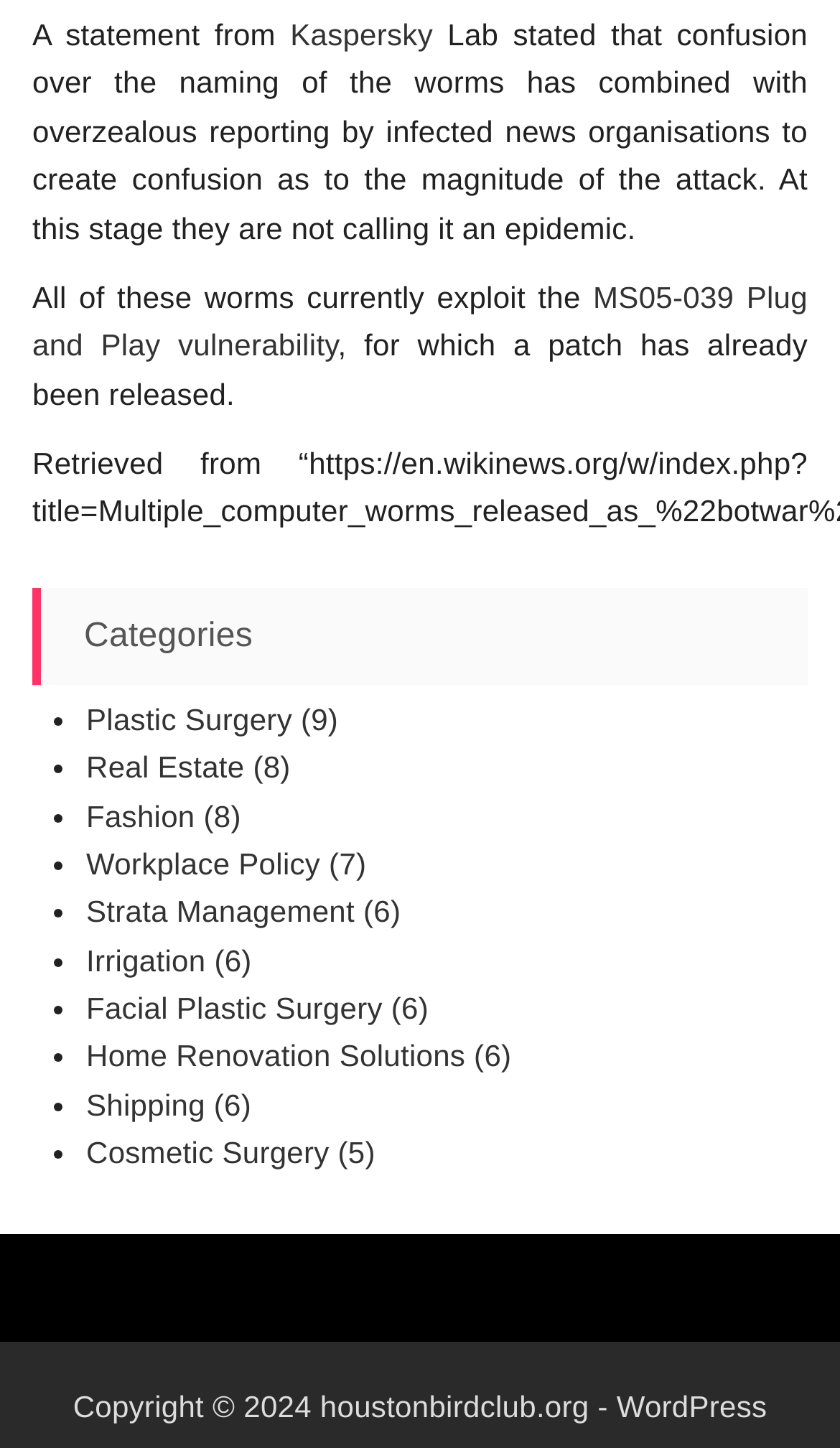Specify the bounding box coordinates (top-left x, top-left y, bottom-right x, bottom-right y) of the UI element in the screenshot that matches this description: MS05-039 Plug and Play vulnerability

[0.038, 0.193, 0.961, 0.25]